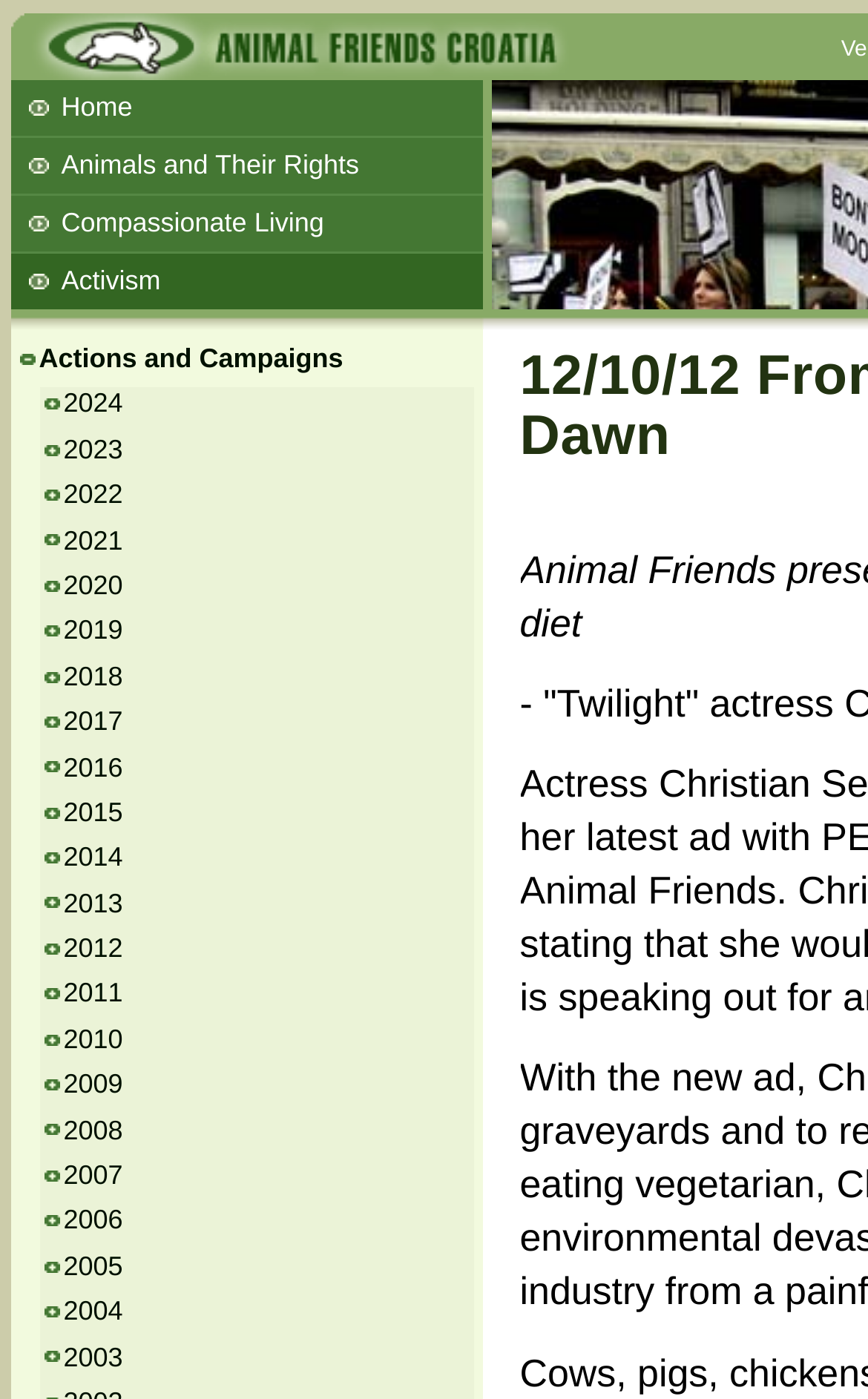Please indicate the bounding box coordinates of the element's region to be clicked to achieve the instruction: "Select year '2024'". Provide the coordinates as four float numbers between 0 and 1, i.e., [left, top, right, bottom].

[0.073, 0.277, 0.147, 0.3]